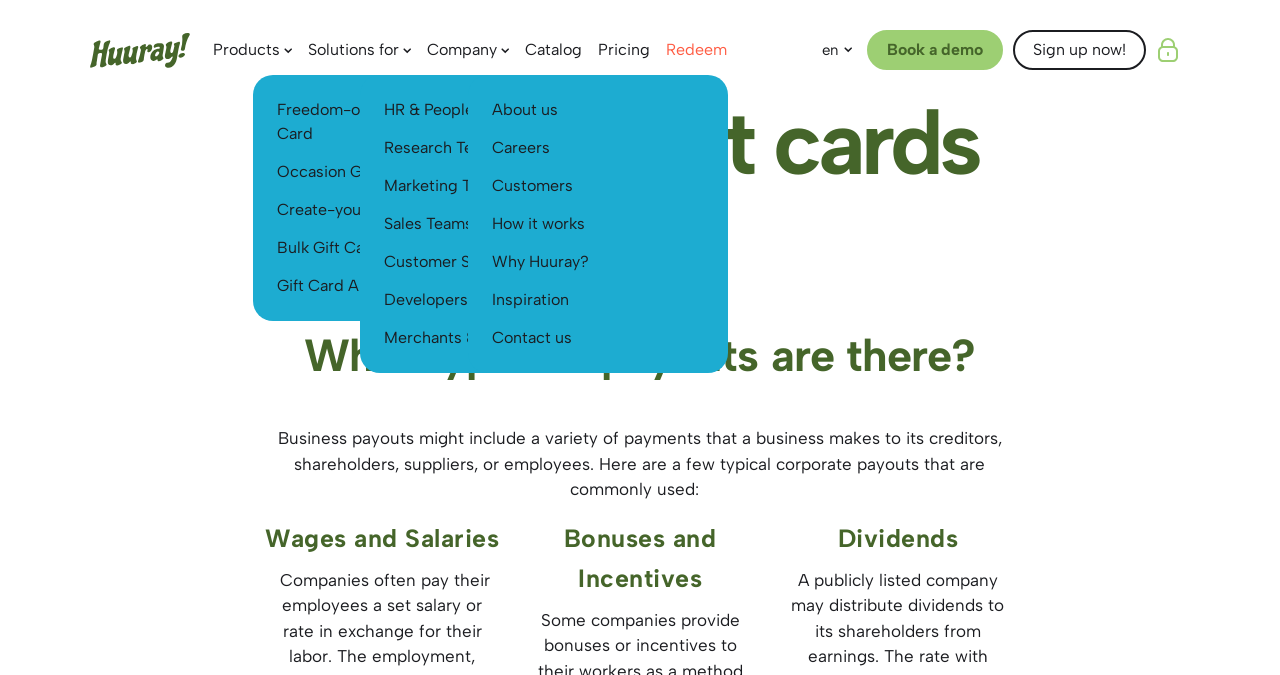Identify the bounding box coordinates of the region I need to click to complete this instruction: "Click the 'Home Link'".

[0.07, 0.048, 0.148, 0.1]